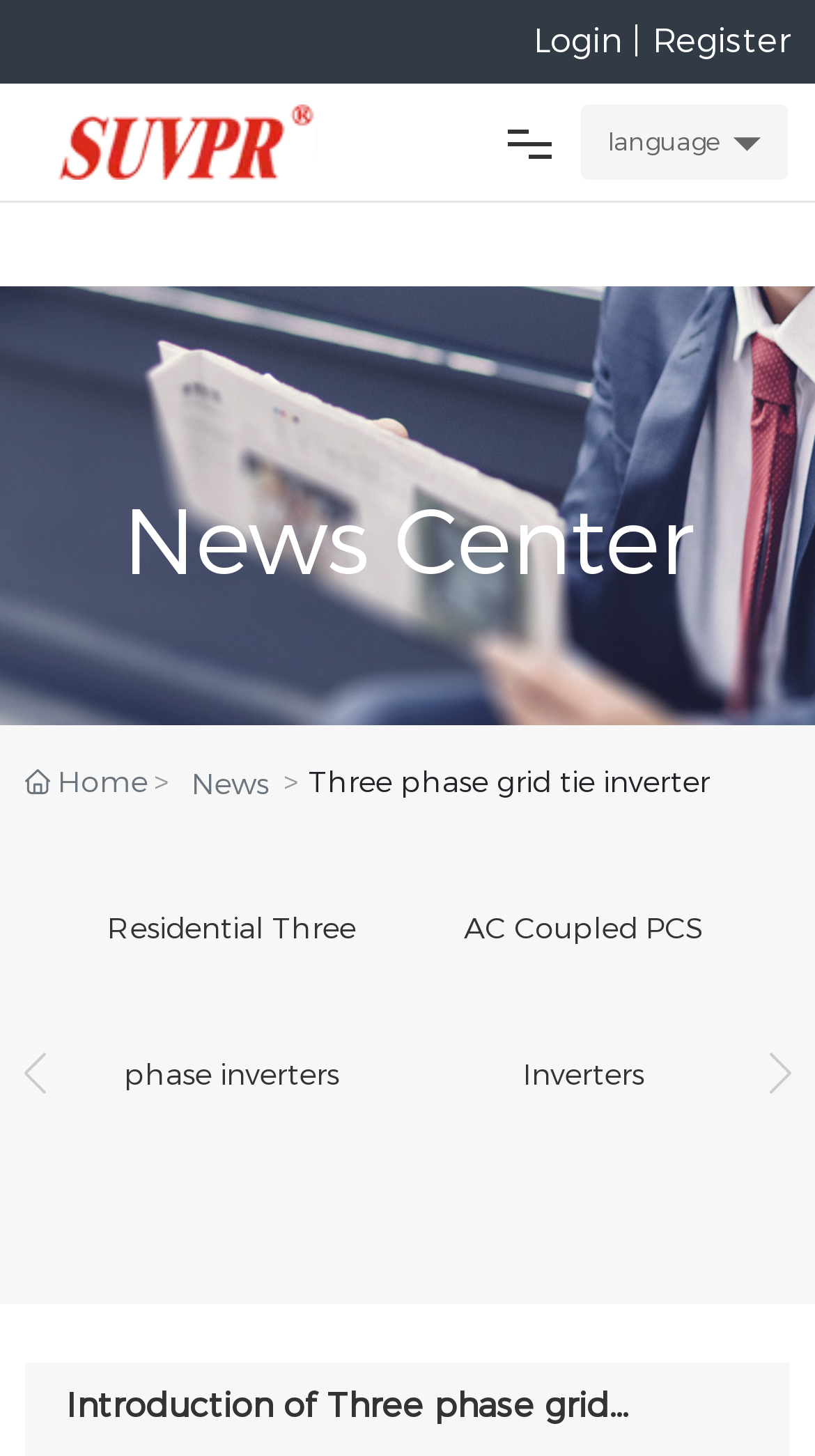Locate the bounding box coordinates of the element's region that should be clicked to carry out the following instruction: "Explore 'Tech News'". The coordinates need to be four float numbers between 0 and 1, i.e., [left, top, right, bottom].

None